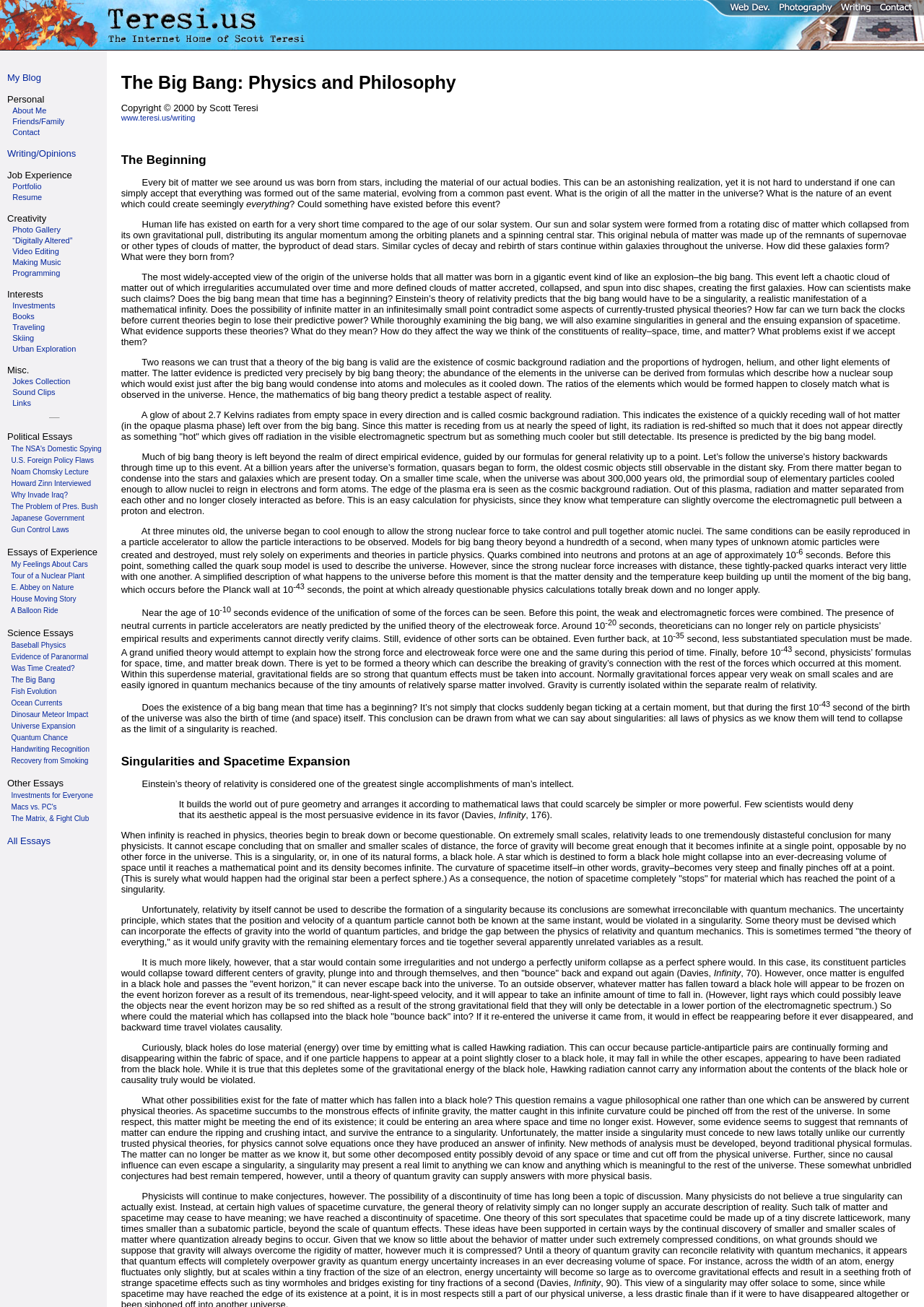Locate the bounding box coordinates of the segment that needs to be clicked to meet this instruction: "view about me".

[0.013, 0.08, 0.05, 0.088]